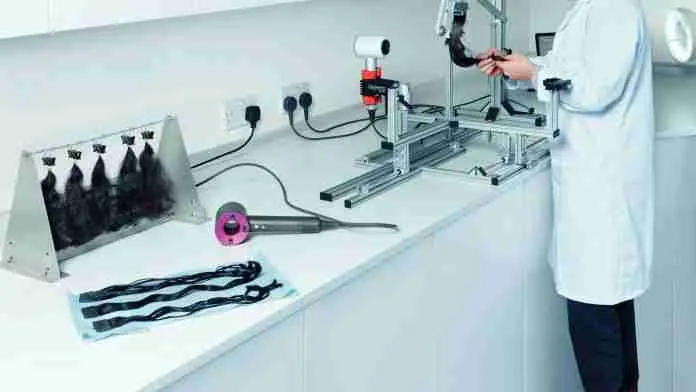Give a detailed account of the contents of the image.

In a modern laboratory setting, a technician in a white lab coat is engaged in testing hair styling tools, specifically a Dyson hair dryer, exemplifying the company’s commitment to innovation in beauty technology. The workspace features a sleek, minimalistic design with a clean countertop. To the left, a specialized holder displays various hair strands, likely used for testing the effectiveness of the dryer. In the center of the desk lies the Dyson hair dryer, distinguished by its unique design and vibrant color, positioned carefully amidst organized testing equipment. Adjacent to it, several strands of hair lay on a blue cloth, hinting at ongoing experiments aimed at enhancing product performance. The background features sophisticated apparatus, including cameras and adjustable mounts, emphasizing the precision and technological advancement that Dyson employs in product development and testing processes. This scene captures the intersection of science and beauty, underlining Dyson's dedication to quality and user experience in their product offerings.